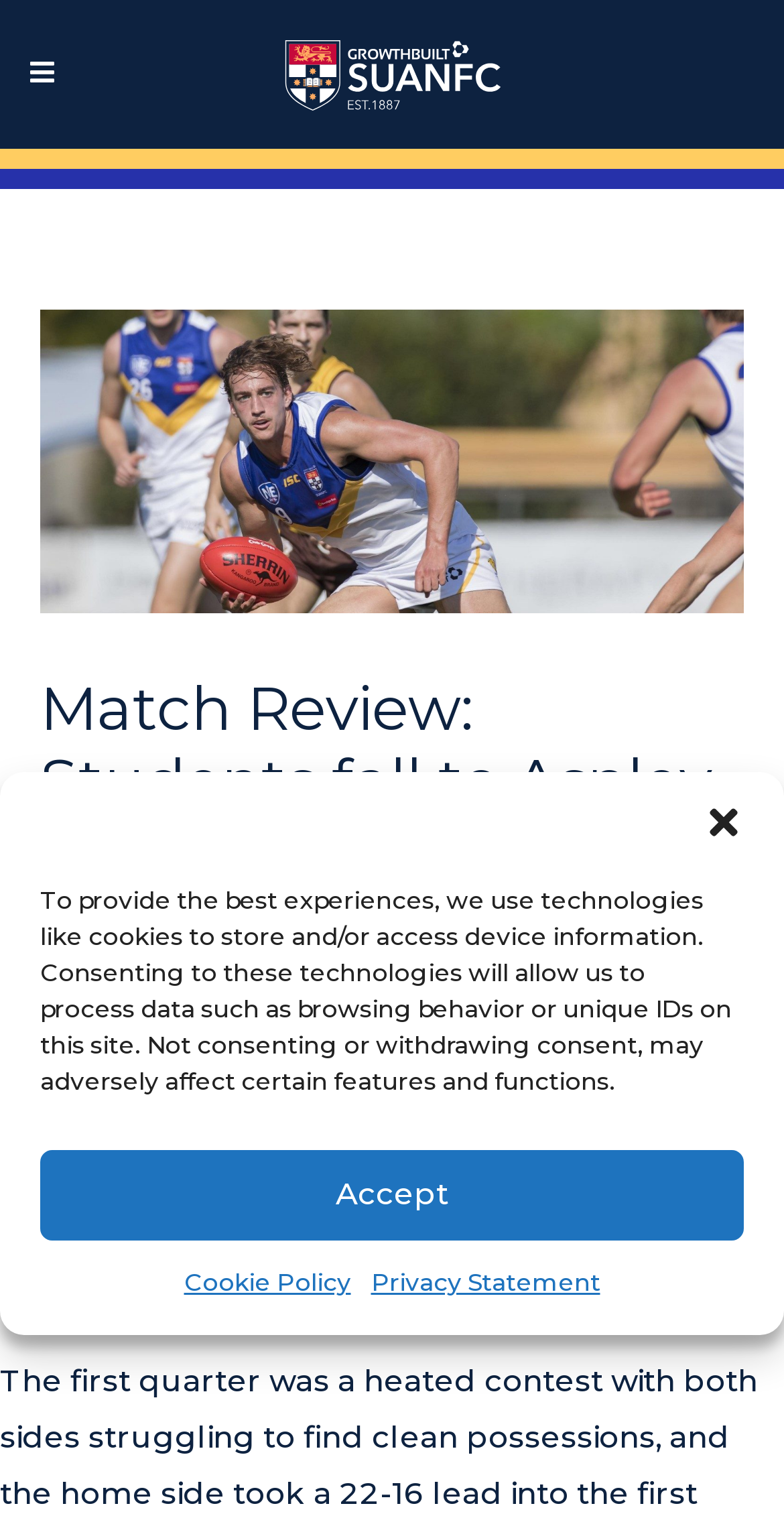Generate a thorough explanation of the webpage's elements.

The webpage is about a match review of a football game between the Hornets and the Students. At the top of the page, there is a dialog box for managing cookie consent, which can be closed by a button at the top right corner. Below the dialog box, there is a button to accept the cookie policy, accompanied by links to the cookie policy and privacy statement.

The main content of the webpage is divided into two sections. The top section has a header with a heading that reads "Match Review: Students fall to Aspley". Below the heading, there are links to leave a comment, club news, and featured articles, separated by slashes. The author of the article, Daniela Paszkiewicz, is credited at the bottom of this section.

The second section contains the main article, which is a match review written by Ben Hunter (NEAFL Media) on June 16, 2019. The article describes the performance of the newly-appointed co-captains Jackson Allen and James Ives in the Hornets' victory over the Students at Voxson Oval.